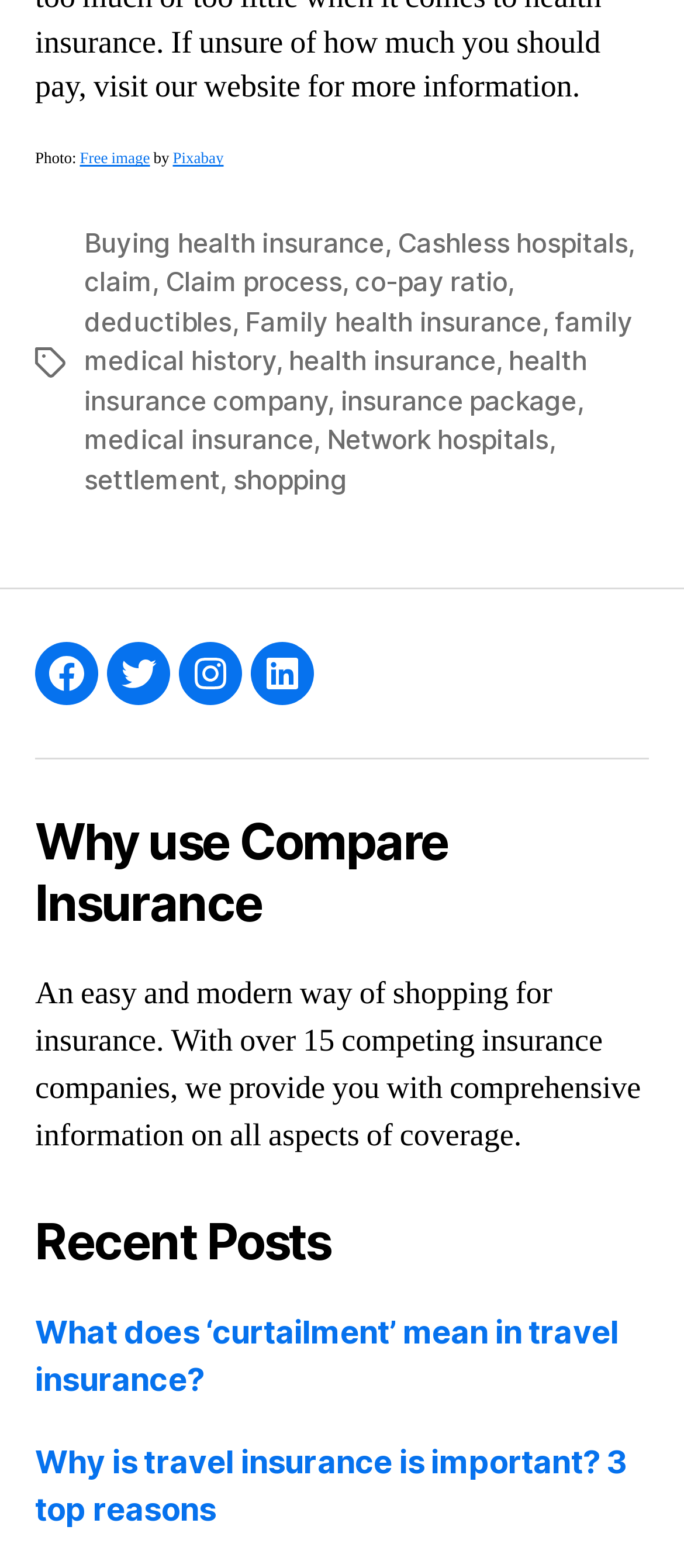Please provide a comprehensive answer to the question based on the screenshot: How many social media links are available?

The navigation section labeled 'Social links' contains four links to different social media platforms, namely Facebook, Twitter, Instagram, and Linkedin.